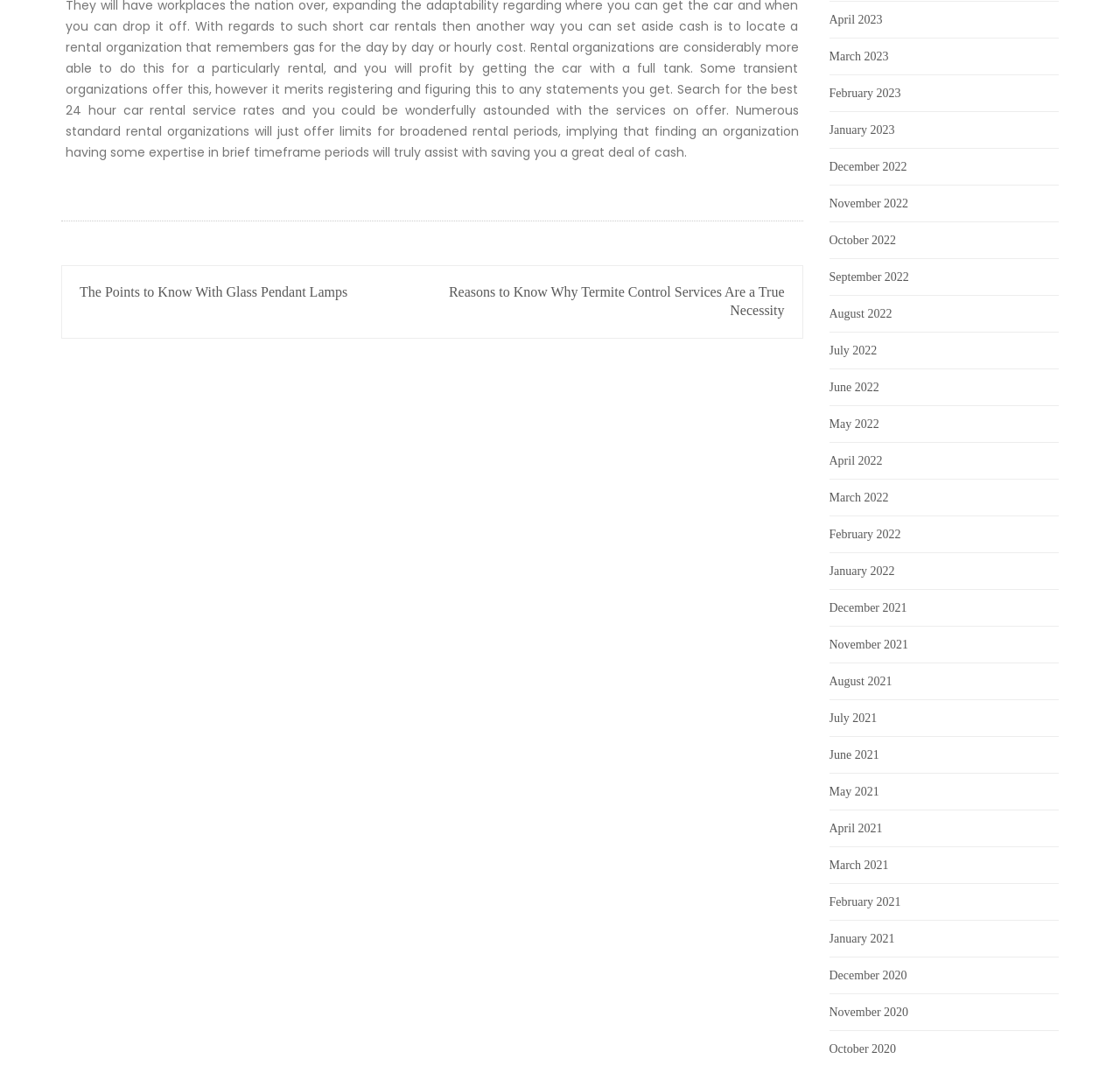Are there any posts from the year 2019?
Offer a detailed and full explanation in response to the question.

I analyzed the links on the right side of the webpage and found that the earliest month available in the archive is December 2020. There are no links or mentions of the year 2019, so I conclude that there are no posts from that year.